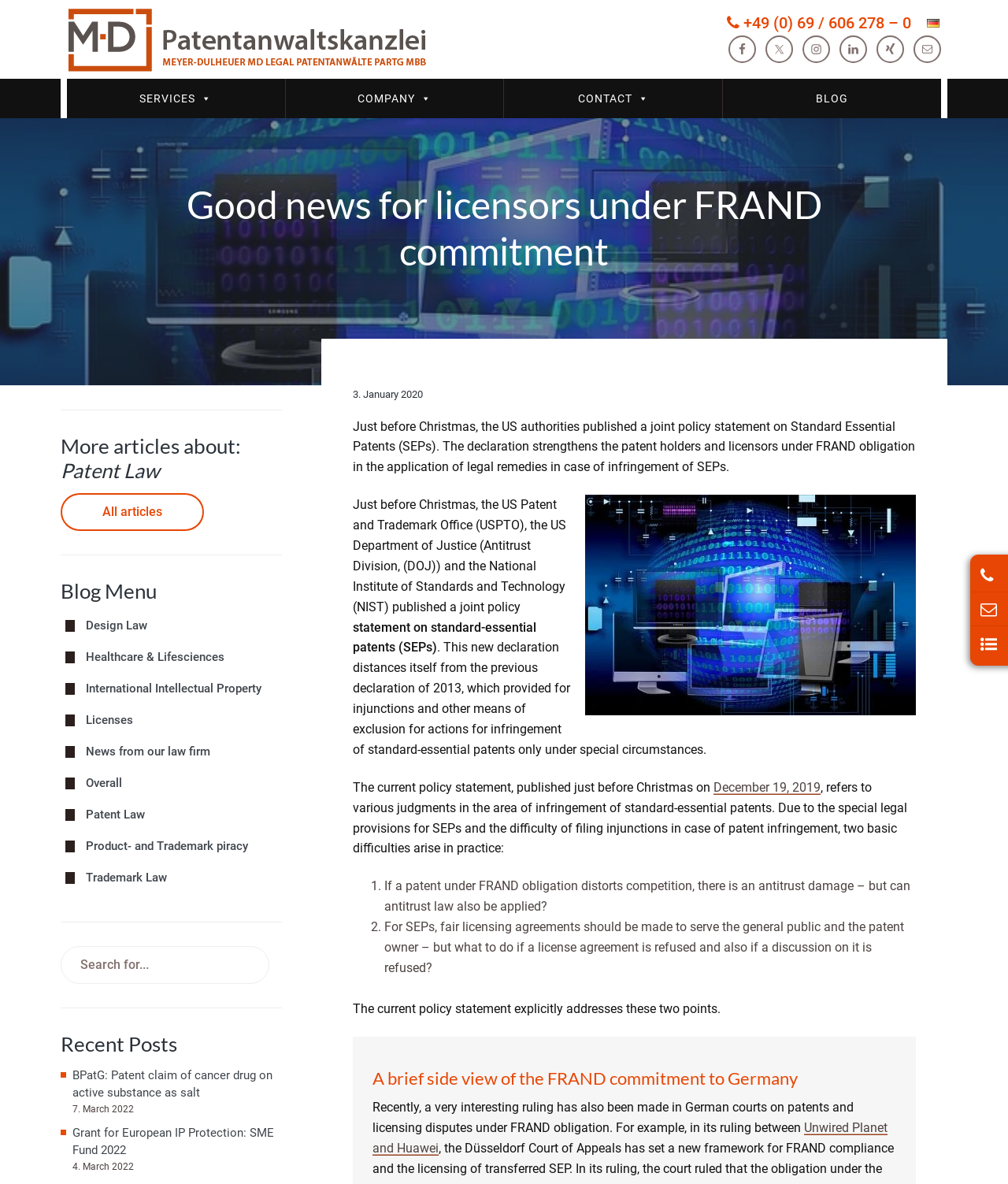What is the language of the webpage?
Answer the question with detailed information derived from the image.

I determined the language of the webpage by looking at the link 'Deutsch' at the top right corner of the webpage, which suggests that the webpage is in German.